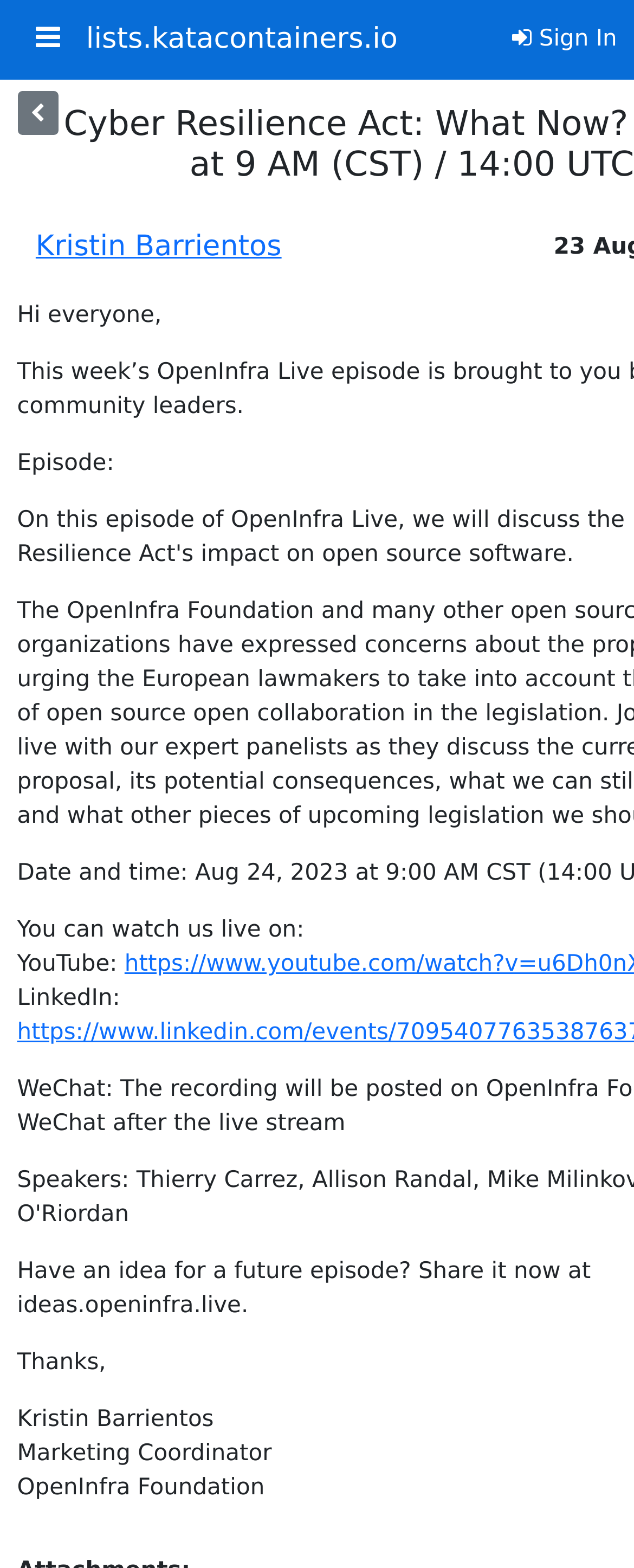Detail the various sections and features of the webpage.

The webpage appears to be an event page or a notification about an upcoming episode related to the Cyber Resilience Act. At the top, there is a button with an icon and a link to "lists.katacontainers.io" next to it. Below this, there is a section with a heading that displays the name "Kristin Barrientos", which is also a link. 

Underneath the heading, there is a brief message that starts with "Hi everyone," followed by a line that says "Episode:". Then, there is a paragraph that informs viewers that they can watch the episode live on YouTube and LinkedIn, with the respective platform names mentioned. 

Further down, there is a call to action, encouraging viewers to share their ideas for future episodes at a specific website. The message ends with a thank-you note from Kristin Barrientos, who is identified as the Marketing Coordinator at the OpenInfra Foundation.